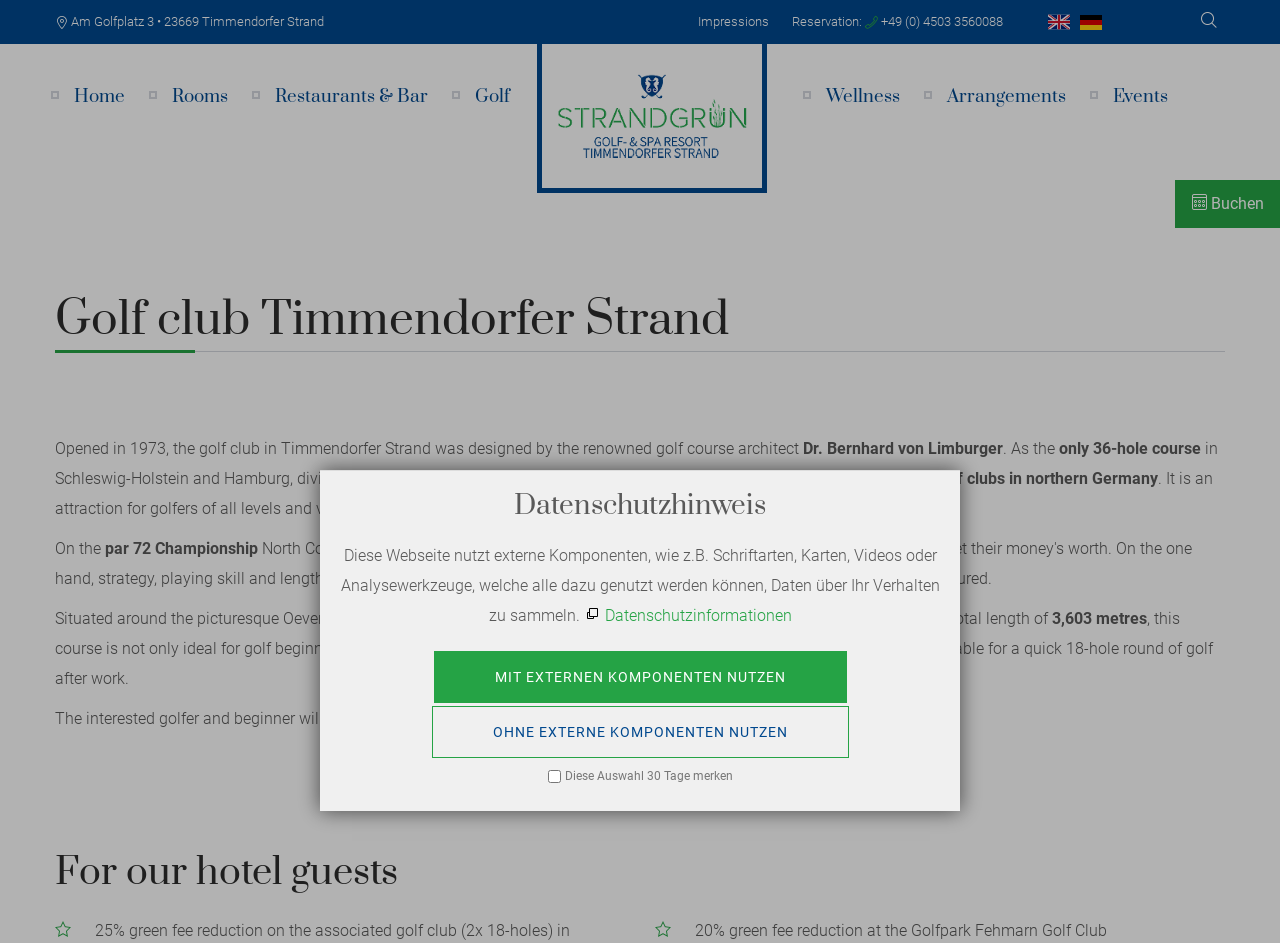Locate the UI element described by parent_node: Your Name name="email1" and provide its bounding box coordinates. Use the format (top-left x, top-left y, bottom-right x, bottom-right y) with all values as floating point numbers between 0 and 1.

None